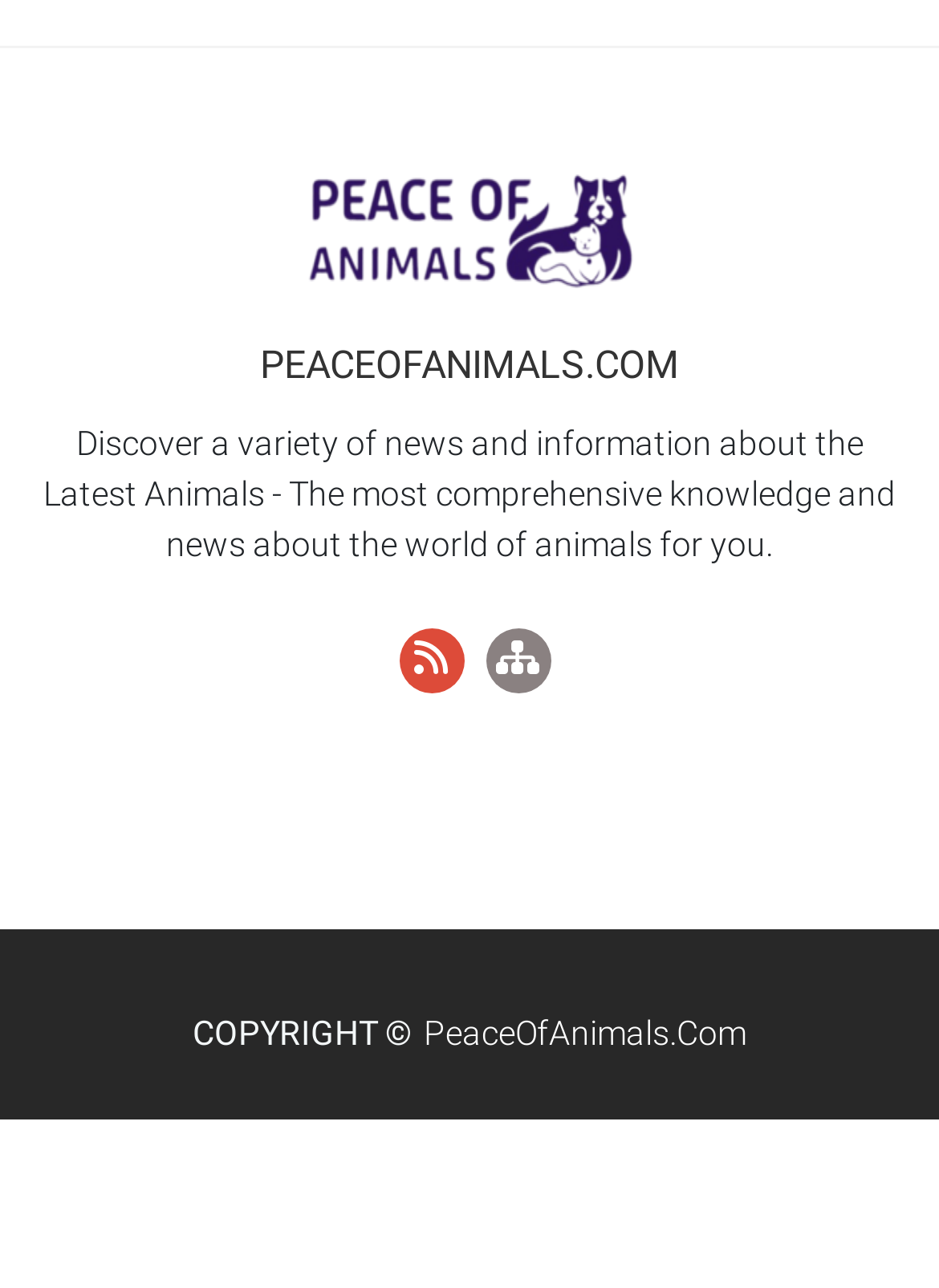Please respond in a single word or phrase: 
What is the purpose of the icons on the webpage?

Social media links